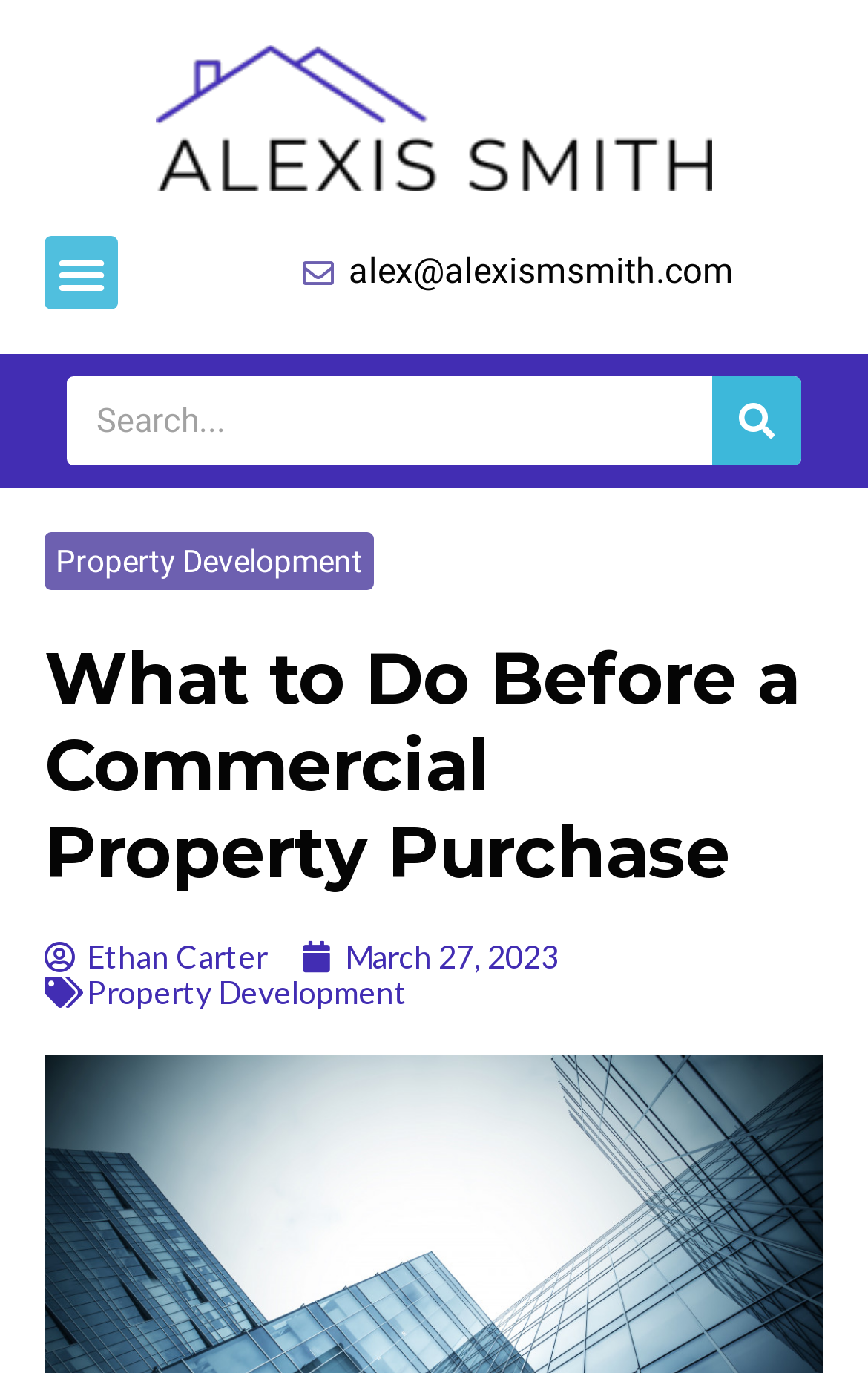How many search buttons are there on the webpage?
Provide a fully detailed and comprehensive answer to the question.

I looked at the search section of the webpage and found two buttons with the text 'Search'. One is inside the search box and the other is outside the search box, but both have the same function.